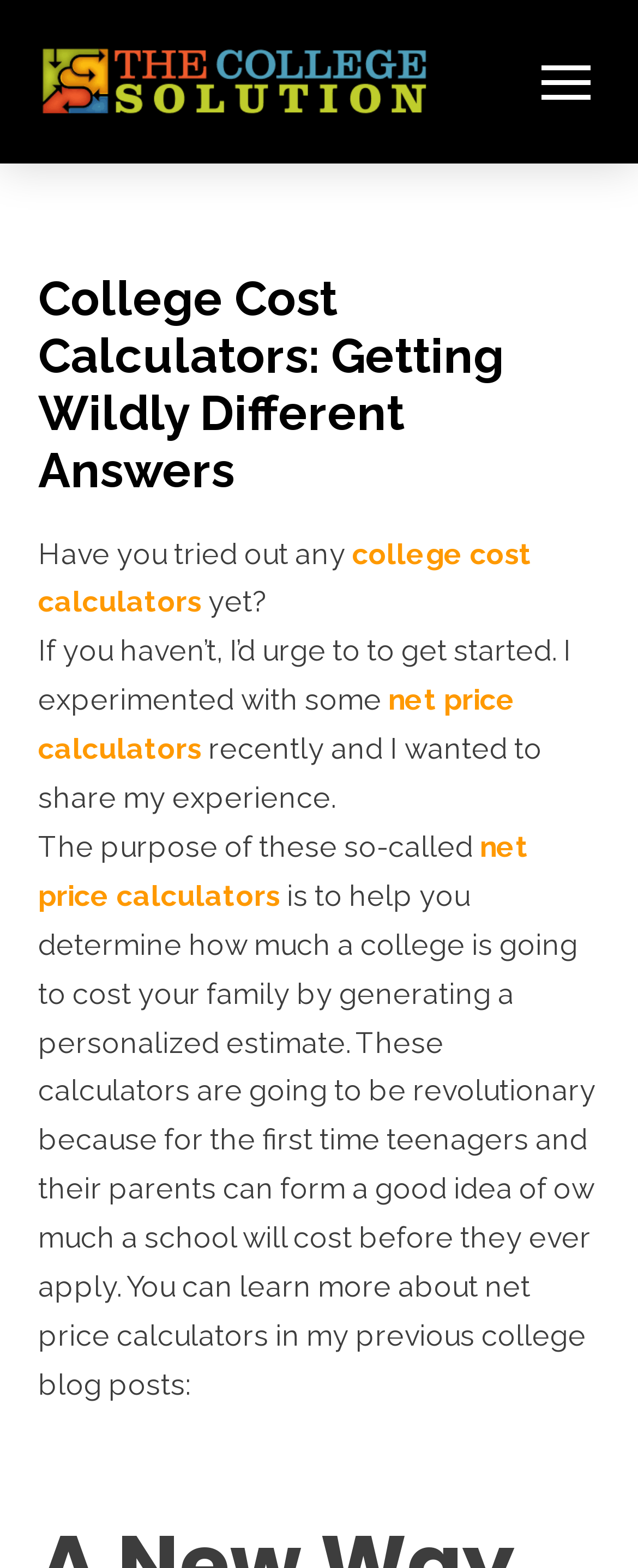What is the function of the 'Back to Top' link?
Using the visual information, respond with a single word or phrase.

To go back to top